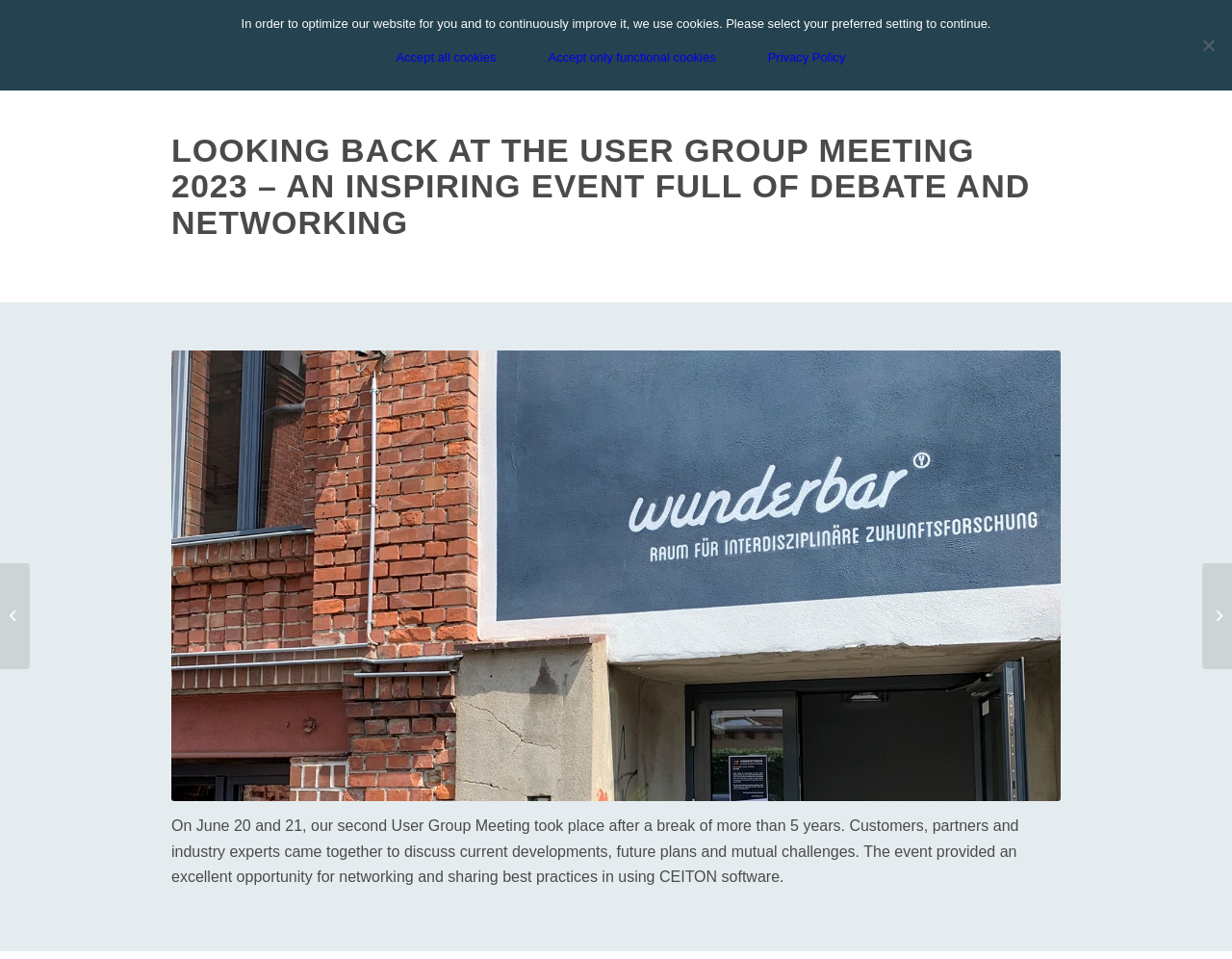Please provide a comprehensive response to the question below by analyzing the image: 
What is the purpose of the event?

The purpose of the event can be found in the main content section of the webpage, which describes the event as providing 'an excellent opportunity for networking and sharing best practices in using CEITON software'.